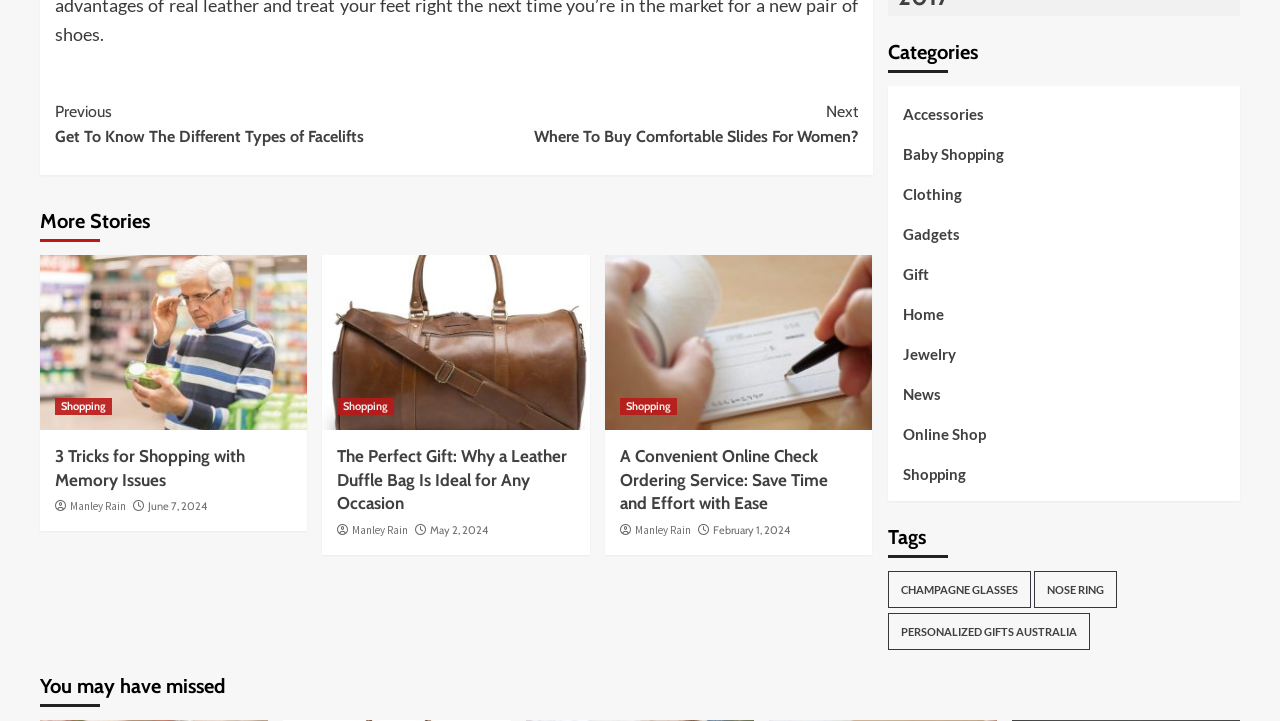Use a single word or phrase to answer the following:
How many categories are listed on the webpage?

11